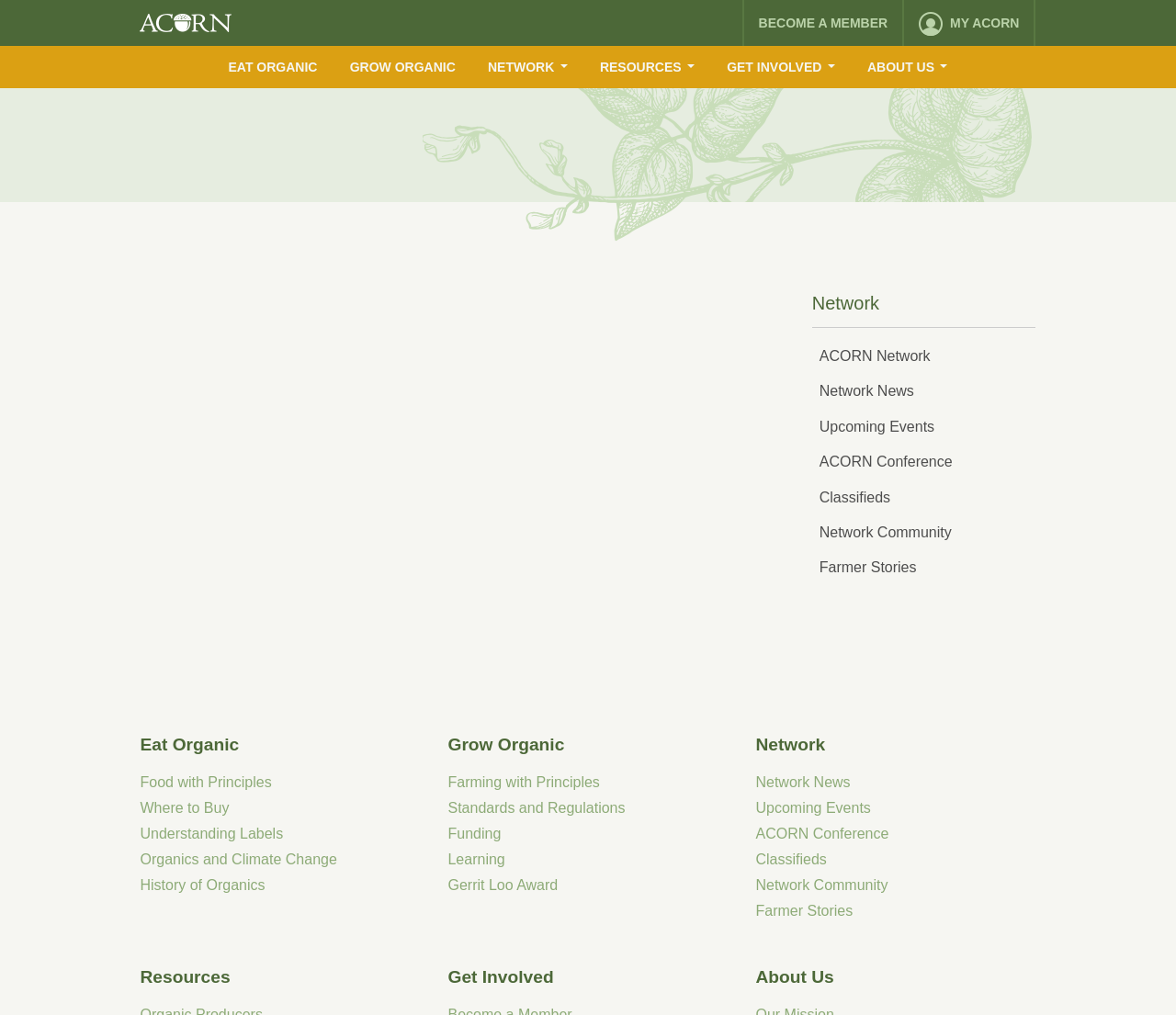What is the logo of the website? Please answer the question using a single word or phrase based on the image.

ACORN logo